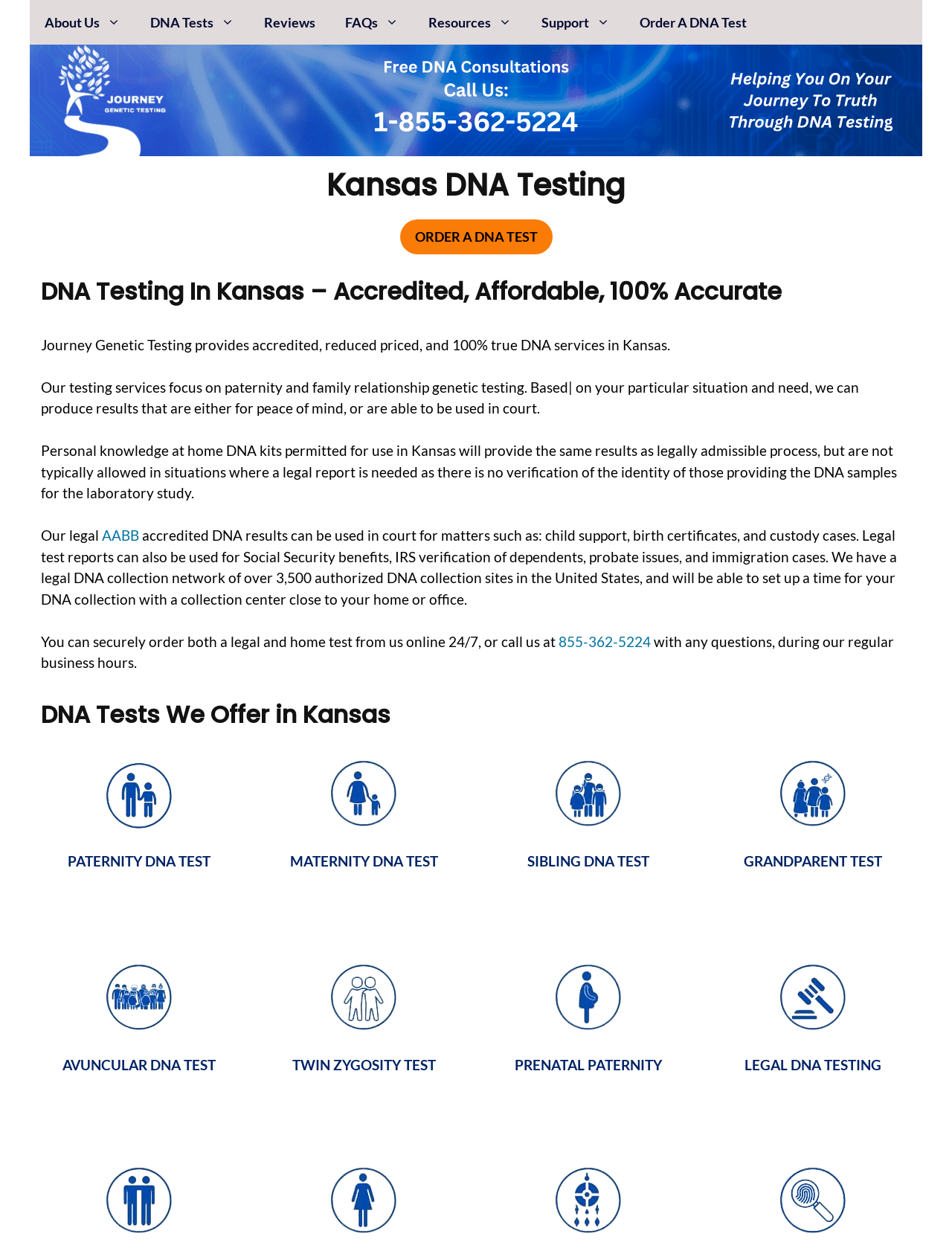What is the main title displayed on this webpage?

Kansas DNA Testing